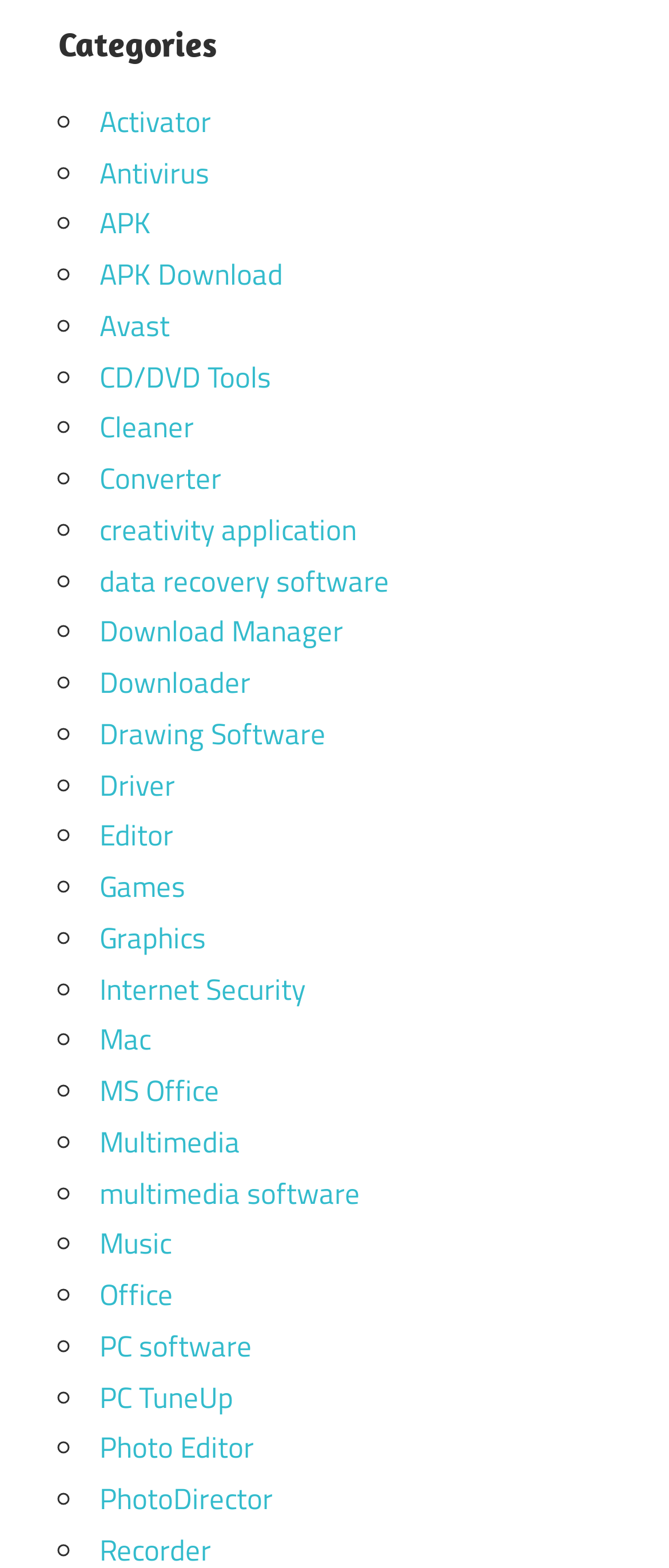How many software categories are listed on the webpage?
Answer with a single word or short phrase according to what you see in the image.

26